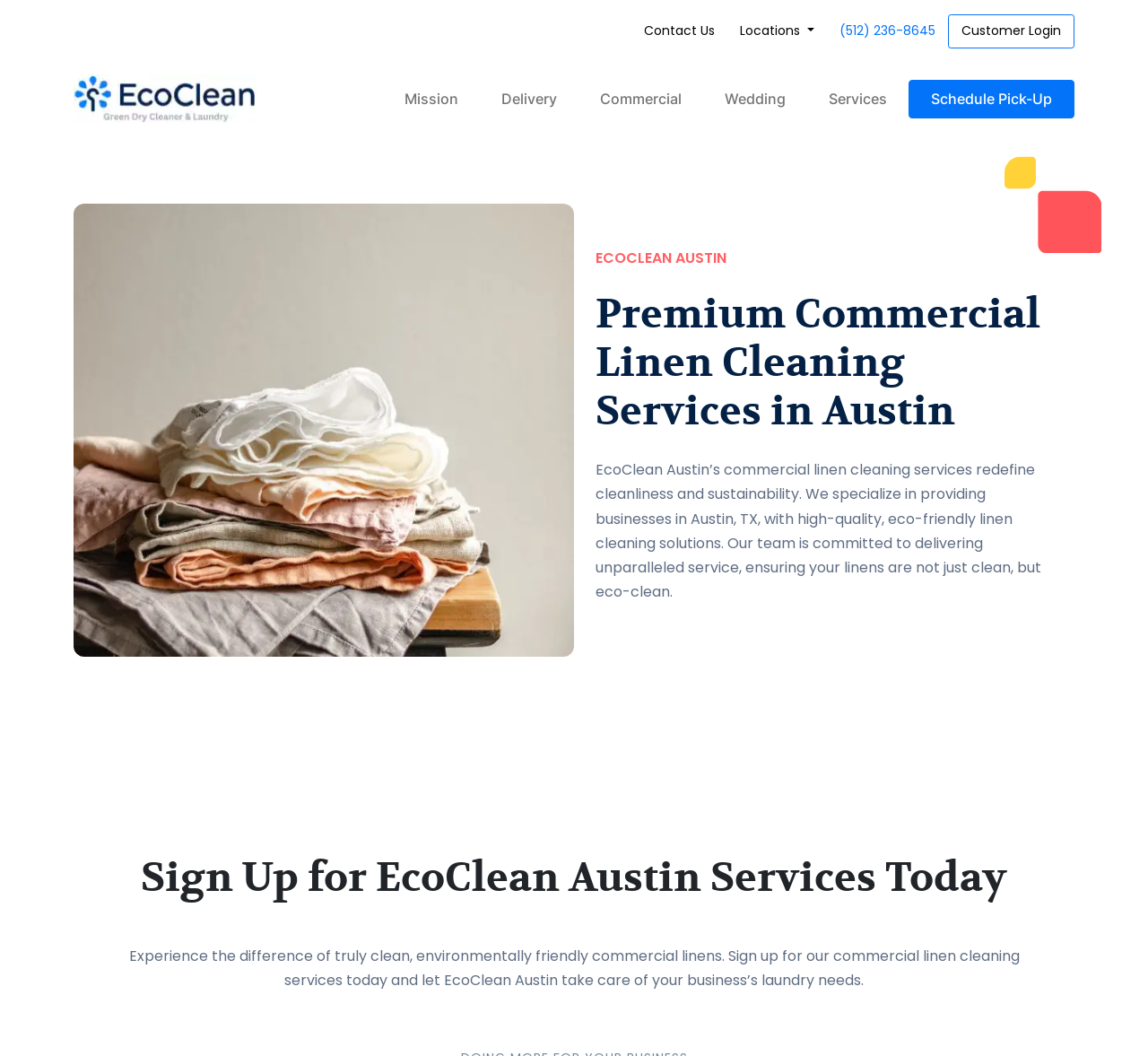Provide the bounding box coordinates of the area you need to click to execute the following instruction: "Learn about Mission".

[0.346, 0.082, 0.405, 0.105]